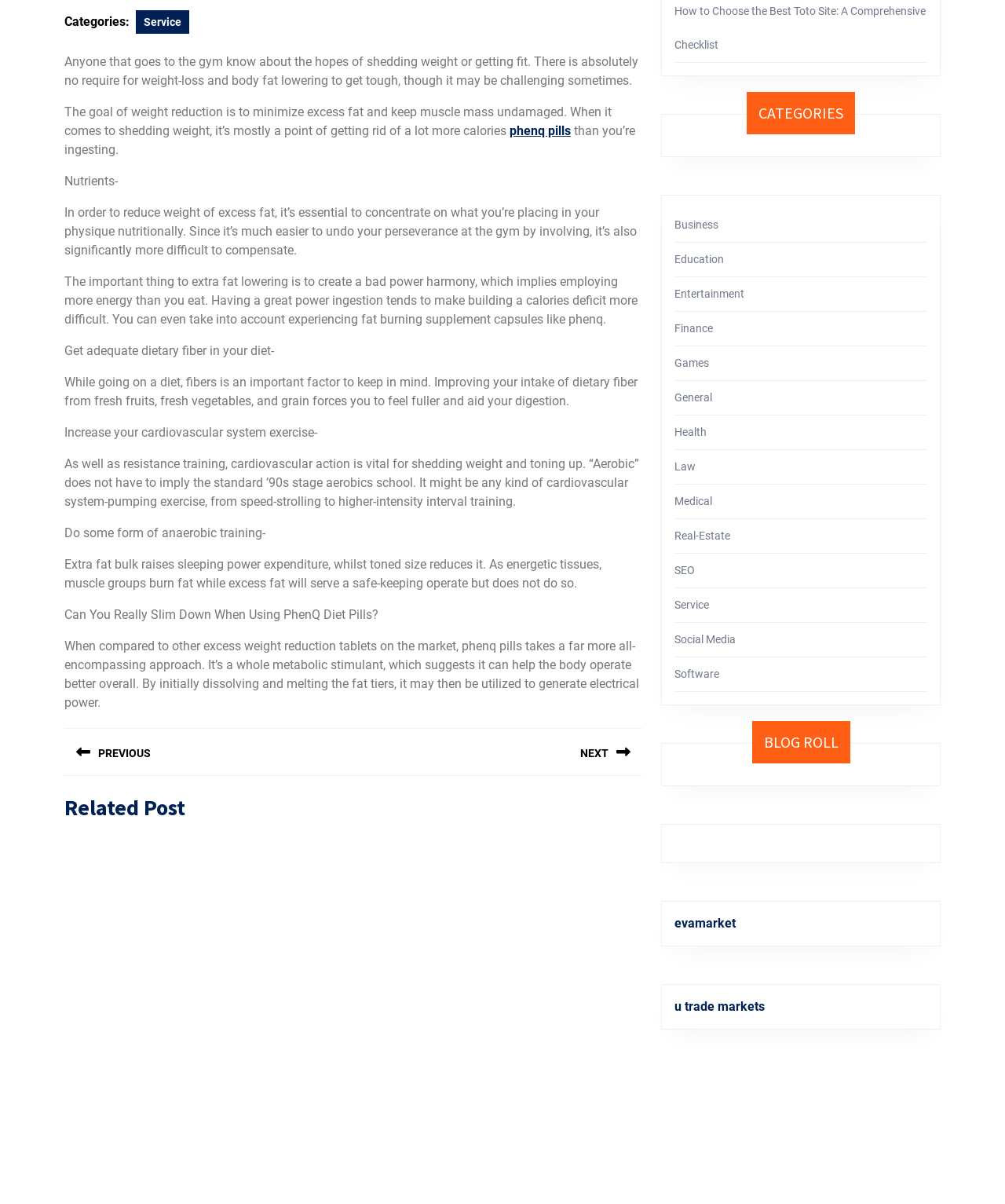Using the description: "Law", determine the UI element's bounding box coordinates. Ensure the coordinates are in the format of four float numbers between 0 and 1, i.e., [left, top, right, bottom].

[0.671, 0.382, 0.692, 0.393]